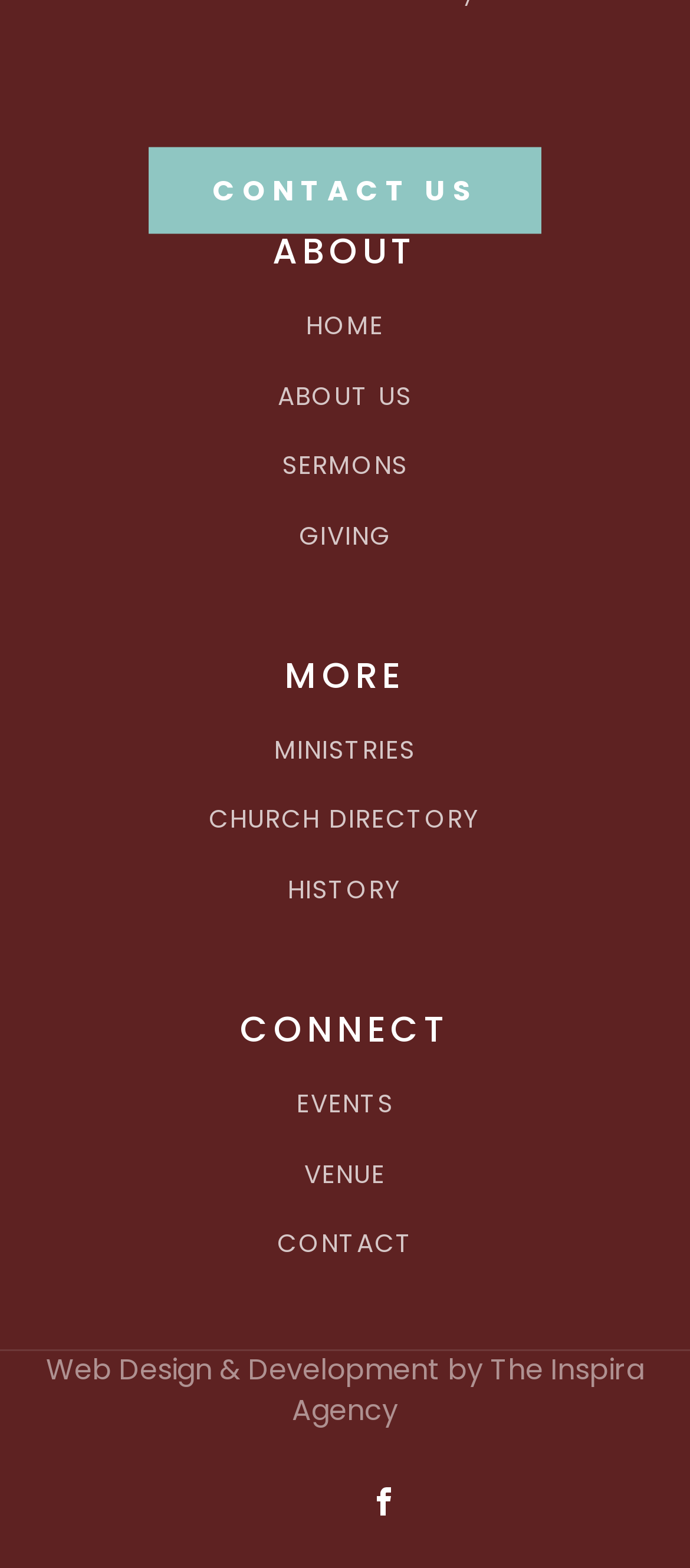Specify the bounding box coordinates of the region I need to click to perform the following instruction: "go to contact us page". The coordinates must be four float numbers in the range of 0 to 1, i.e., [left, top, right, bottom].

[0.215, 0.094, 0.785, 0.15]